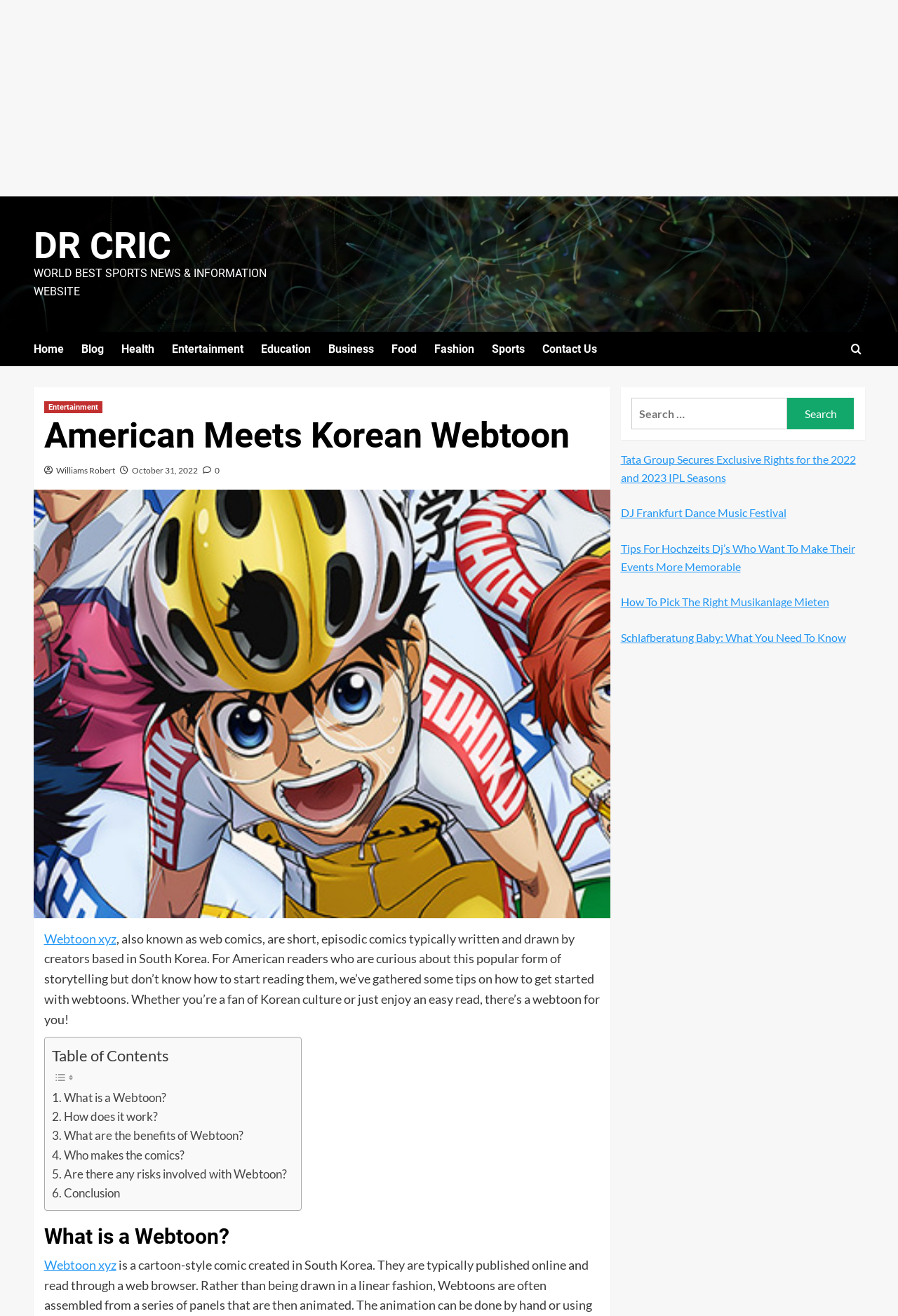Identify the primary heading of the webpage and provide its text.

American Meets Korean Webtoon